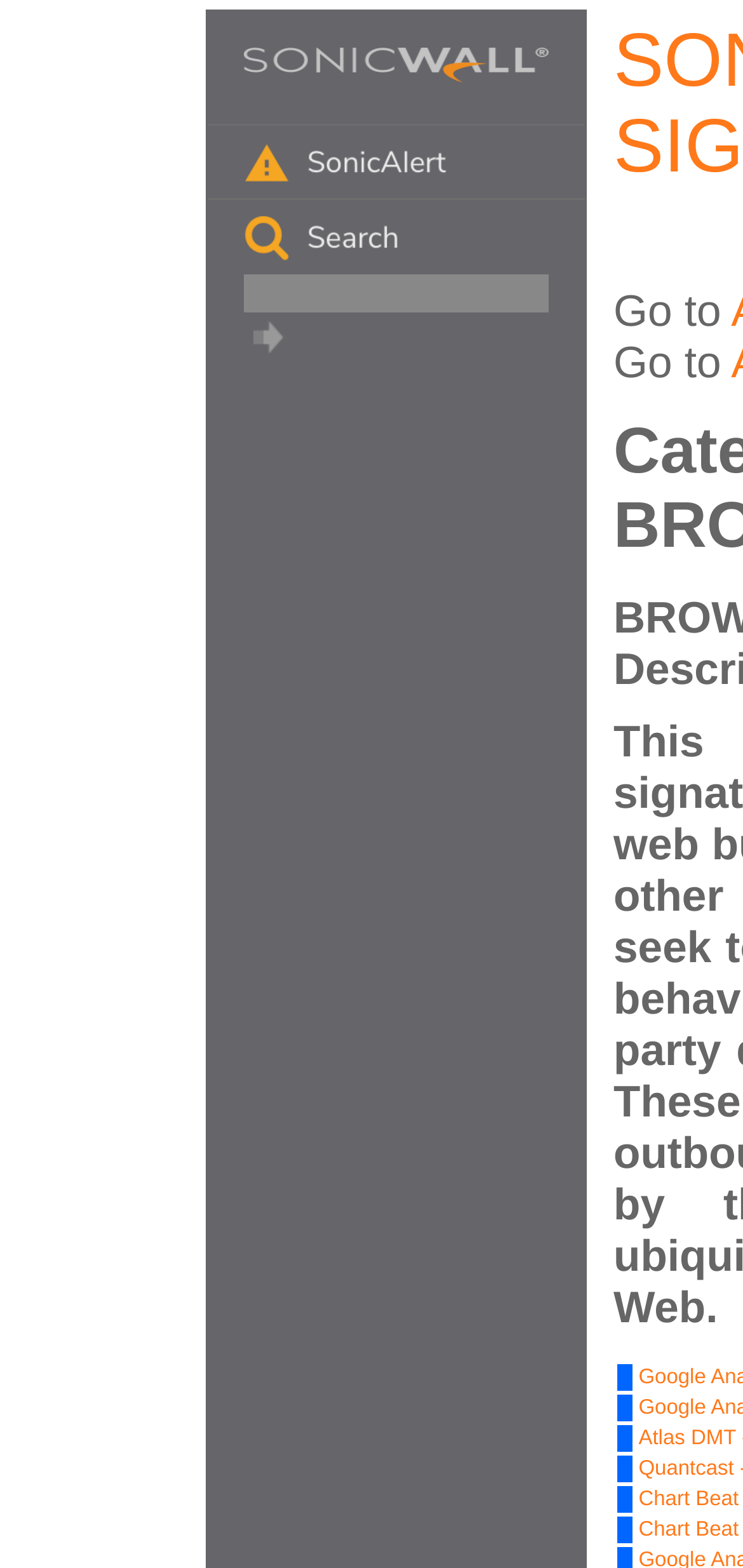Articulate a complete and detailed caption of the webpage elements.

The webpage is the SonicWALL Security Center, which provides security solutions and support services. At the top, there are two images, one on the left and one on the right, spanning about half of the page's width each. Below these images, there is a table with three rows of links and images. The first row has a link to "Home" with an accompanying image. The second row has an image, and the third row has a link to "SonicALERT" with an accompanying image. 

To the right of the table, there is another table with two rows. The first row has an image labeled "Search", and the second row has a textbox and a "go" button. 

On the right side of the page, there are two lines of text, both saying "Go to". Below these lines, there is a grid of six cells, each containing a non-breaking space character.